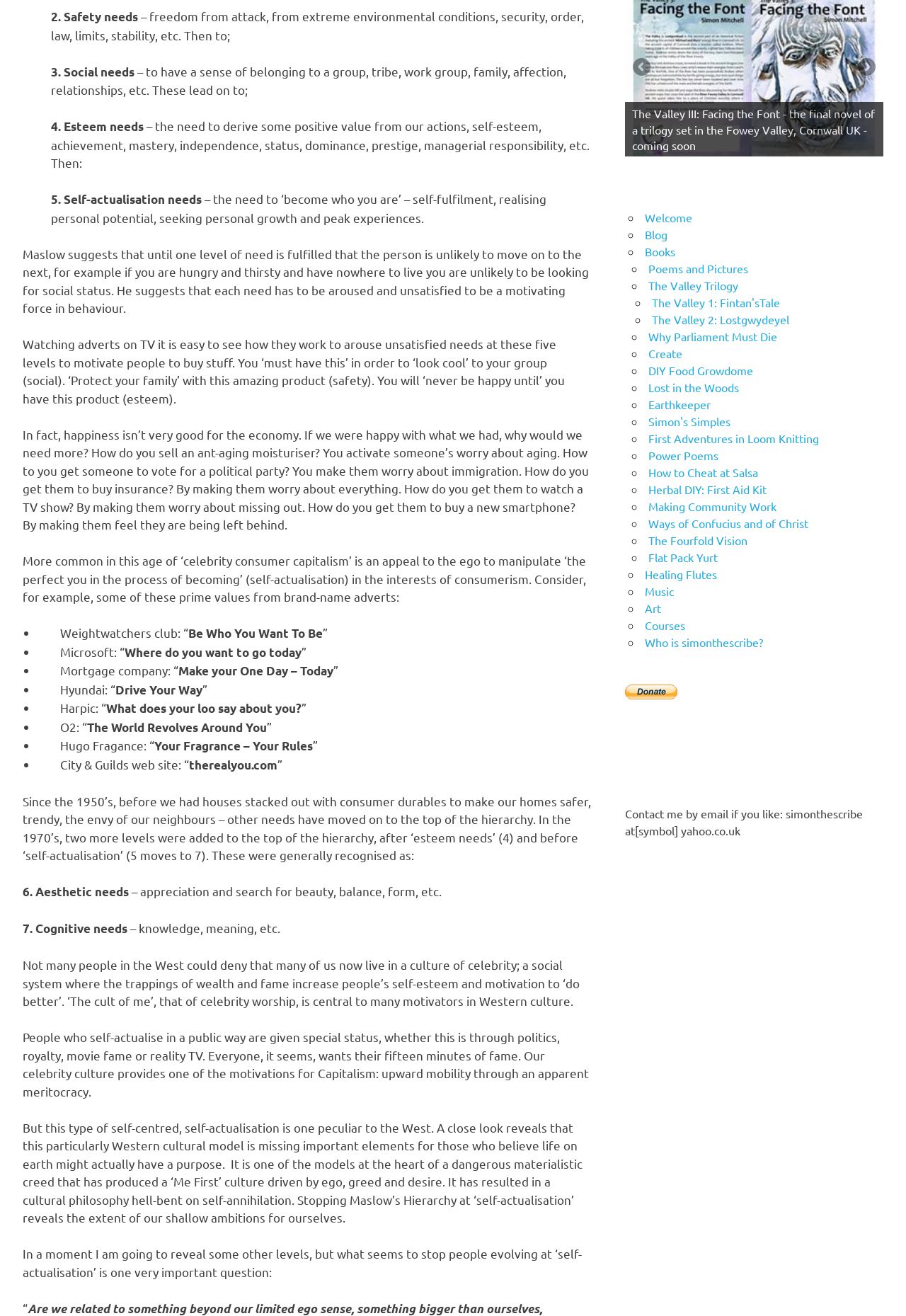Provide the bounding box coordinates for the specified HTML element described in this description: "The Valley 2: Lostgwydeyel". The coordinates should be four float numbers ranging from 0 to 1, in the format [left, top, right, bottom].

[0.719, 0.237, 0.871, 0.248]